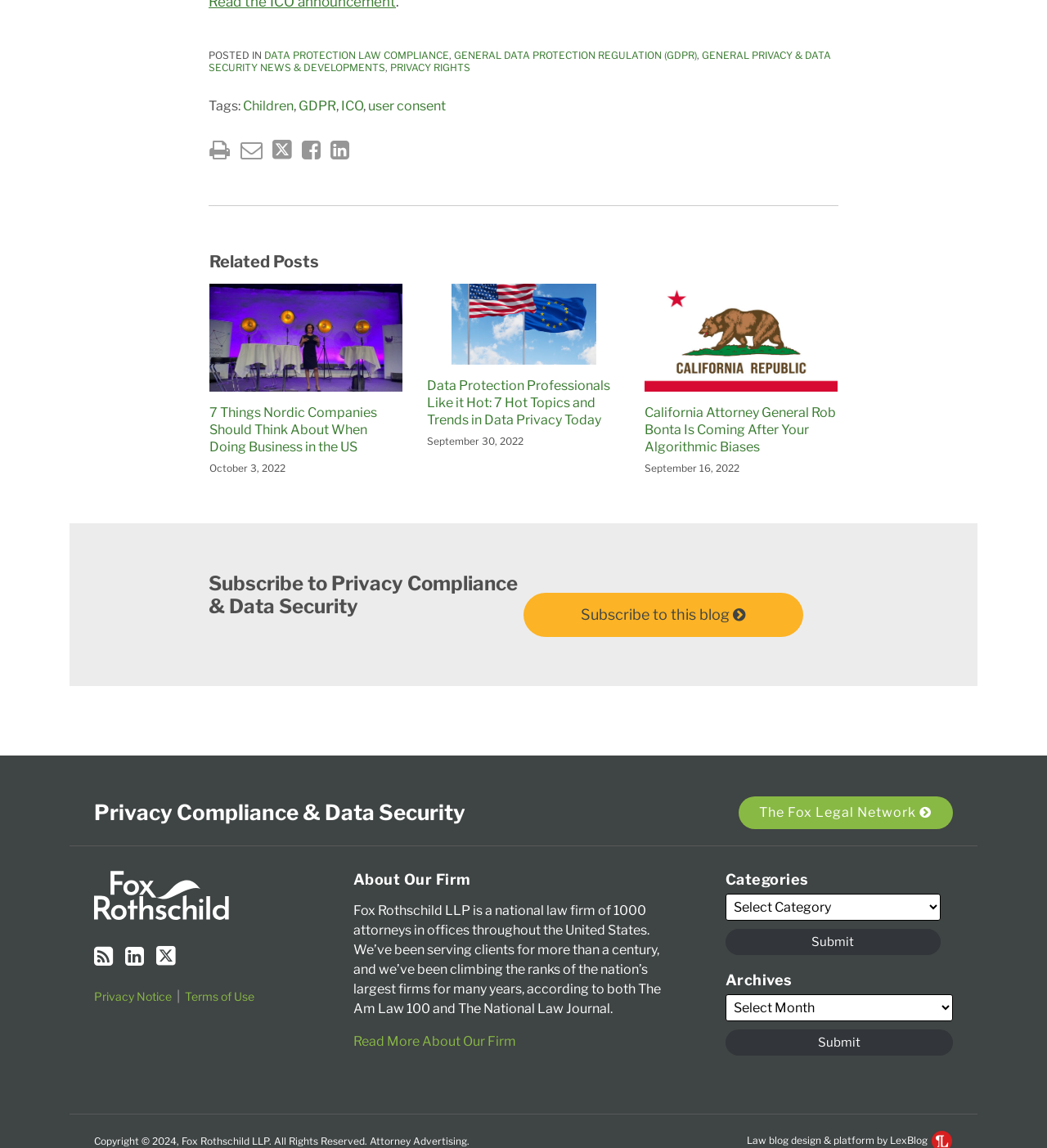Answer the following query with a single word or phrase:
How can I subscribe to this blog?

Via RSS or email